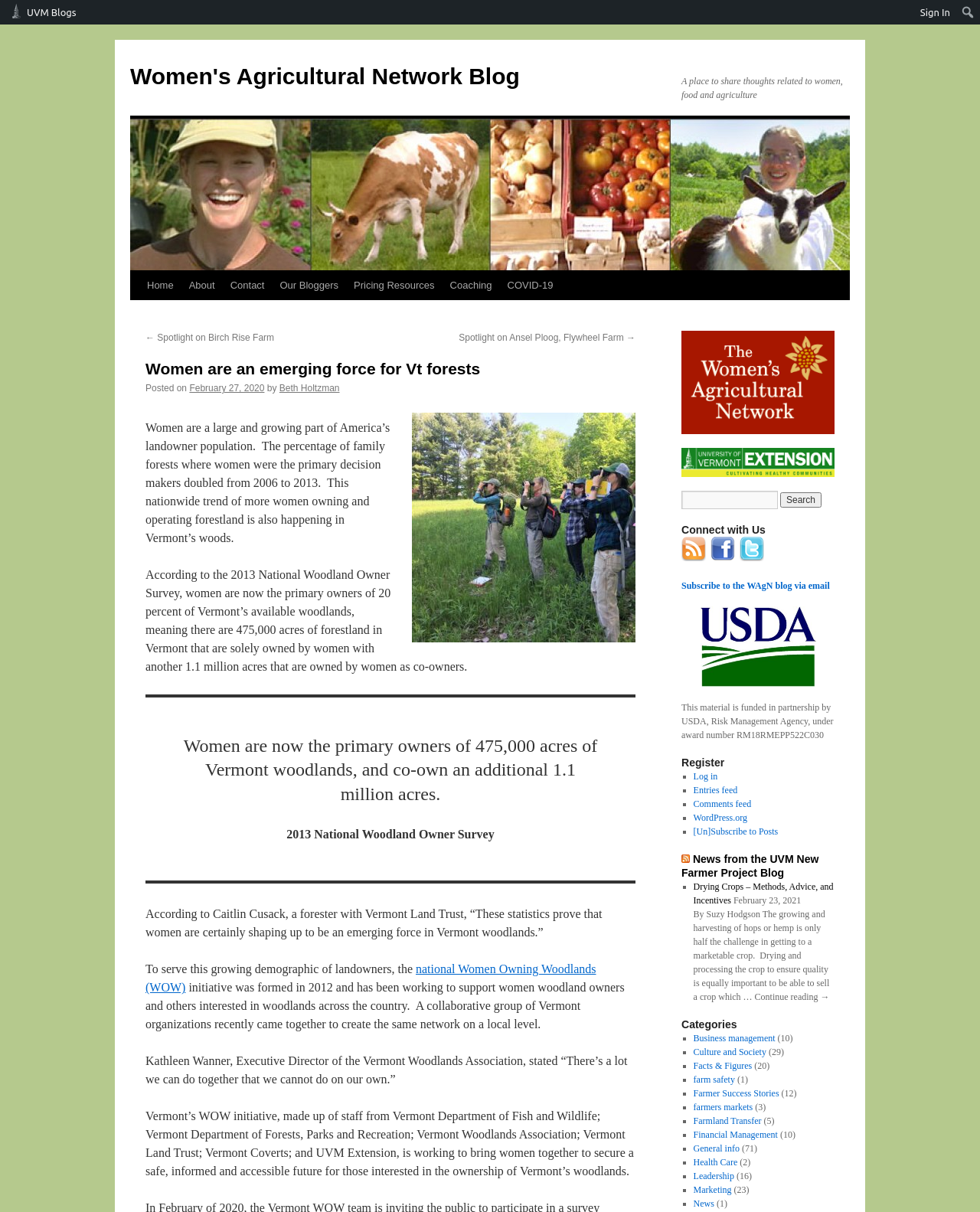Extract the main heading text from the webpage.

Women are an emerging force for Vt forests